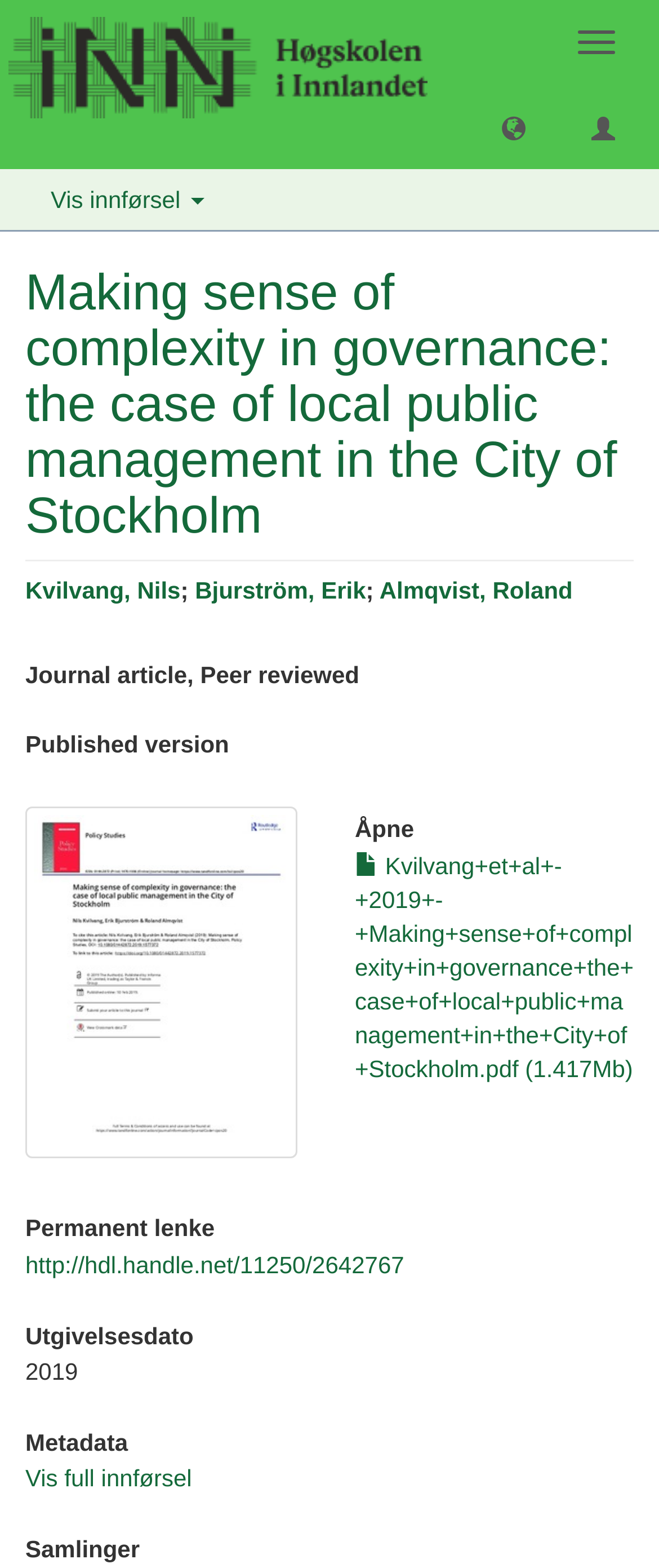Specify the bounding box coordinates of the region I need to click to perform the following instruction: "View full metadata". The coordinates must be four float numbers in the range of 0 to 1, i.e., [left, top, right, bottom].

[0.038, 0.934, 0.291, 0.952]